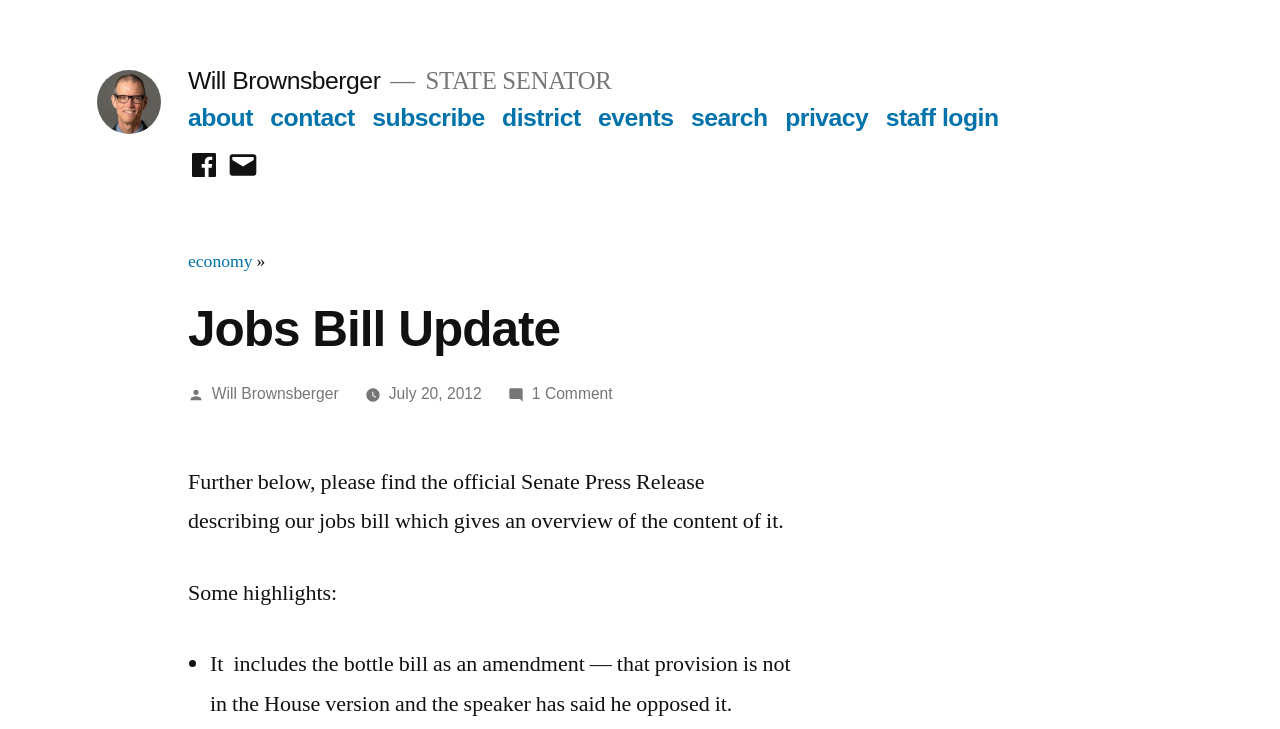Can you look at the image and give a comprehensive answer to the question:
How many comments are there on the update?

I determined the answer by looking at the link with the text '1 Comment on Jobs Bill Update', which suggests that there is one comment on the update.